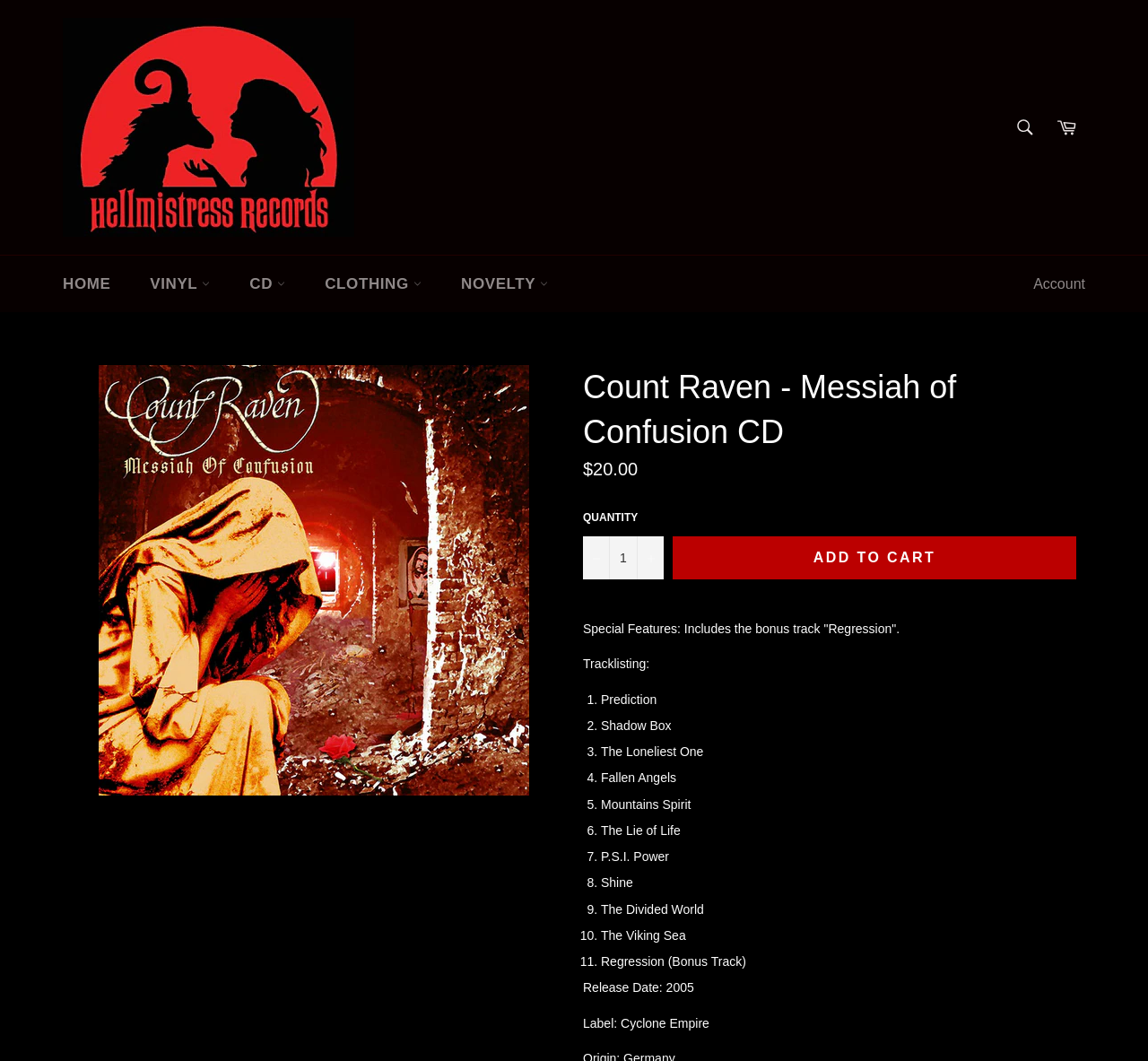Please pinpoint the bounding box coordinates for the region I should click to adhere to this instruction: "View CD products".

[0.202, 0.241, 0.264, 0.294]